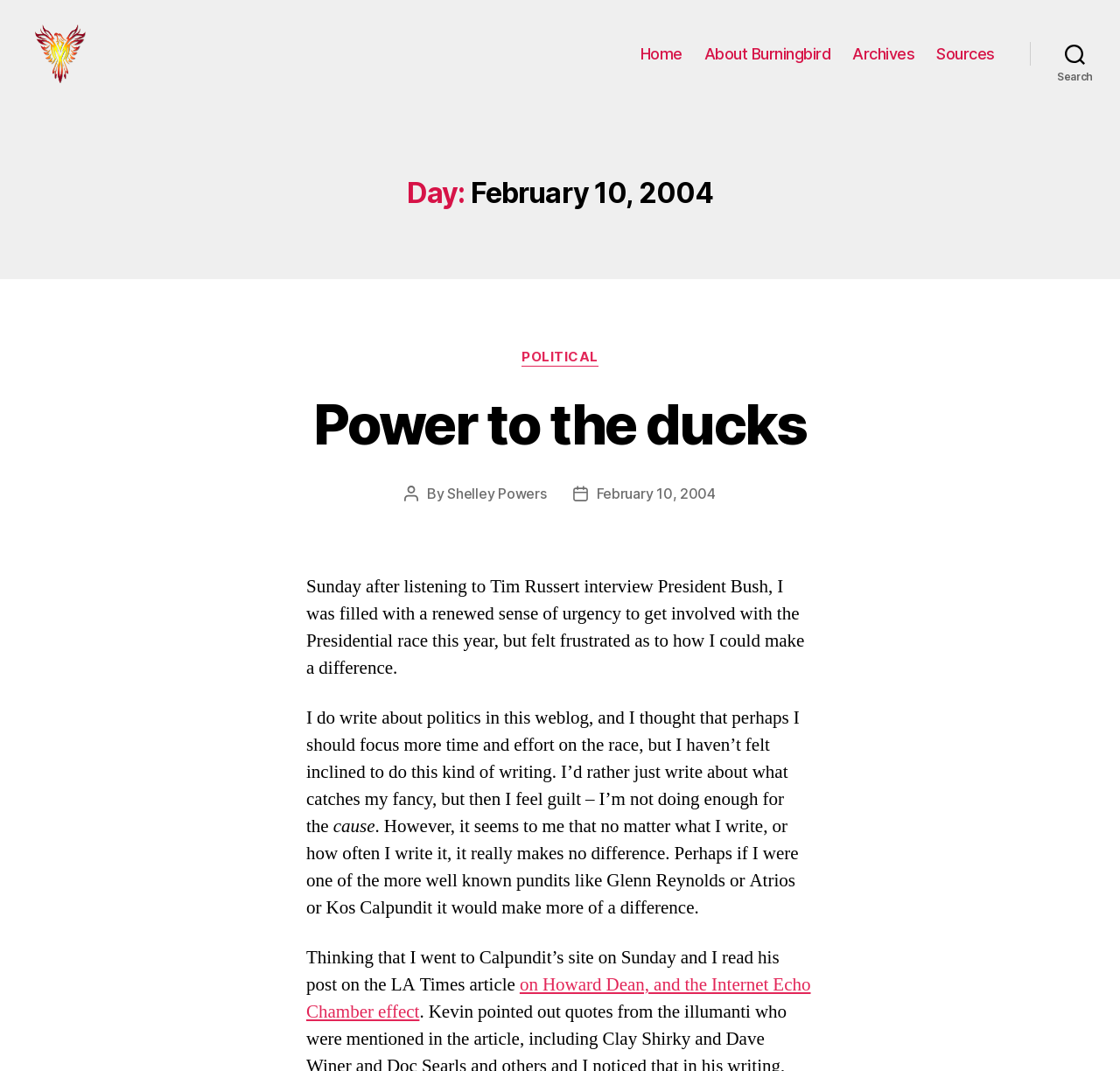Observe the image and answer the following question in detail: What is the category of the post?

I found a link element with the text 'POLITICAL' at coordinates [0.466, 0.345, 0.534, 0.361], which is likely the category of the post.